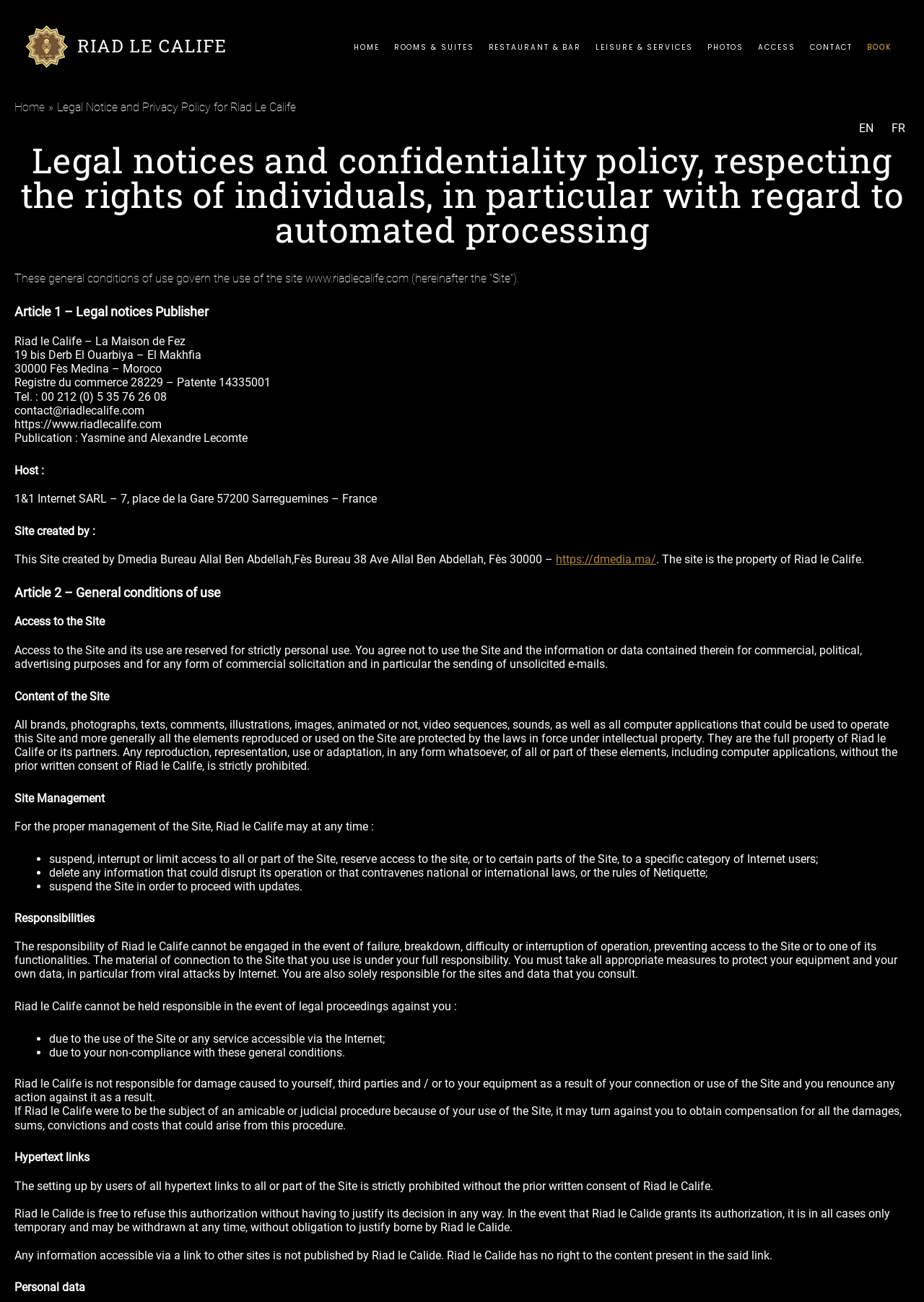Describe all the significant parts and information present on the webpage.

This webpage is about the legal notice and privacy policy of Riad Le Calife, a riad in Morocco. At the top of the page, there is a logo of Riad Le Calife, accompanied by a link to the homepage. To the right of the logo, there is a navigation menu with links to various sections of the website, including HOME, ROOMS & SUITES, RESTAURANT & BAR, LEISURE & SERVICES, PHOTOS, ACCESS, CONTACT, and BOOK.

Below the navigation menu, there is a breadcrumbs navigation section, which shows the current page's location in the website's hierarchy. The main content of the page is divided into several sections, each with a heading. The first section is about legal notices and confidentiality policy, which explains the purpose of the page.

The next section is about the publisher of the website, Riad Le Calife, and provides its address, phone number, and email. This is followed by sections about the host of the website, the site's creation, and general conditions of use.

The page then explains the rules for accessing and using the website, including the prohibition of commercial use and the protection of intellectual property. It also outlines the responsibilities of Riad Le Calife and the user, including the management of the website and the consequences of non-compliance with the general conditions of use.

Further down the page, there are sections about hypertext links, personal data, and the site's management. The page concludes with a statement about the responsibility of Riad Le Calife and the user in case of legal proceedings.

Throughout the page, there are links to other sections of the website, as well as to external websites, such as the website of the site's creator, Dmedia. The page also contains several headings, paragraphs of text, and list markers, which are used to organize and present the information in a clear and concise manner.